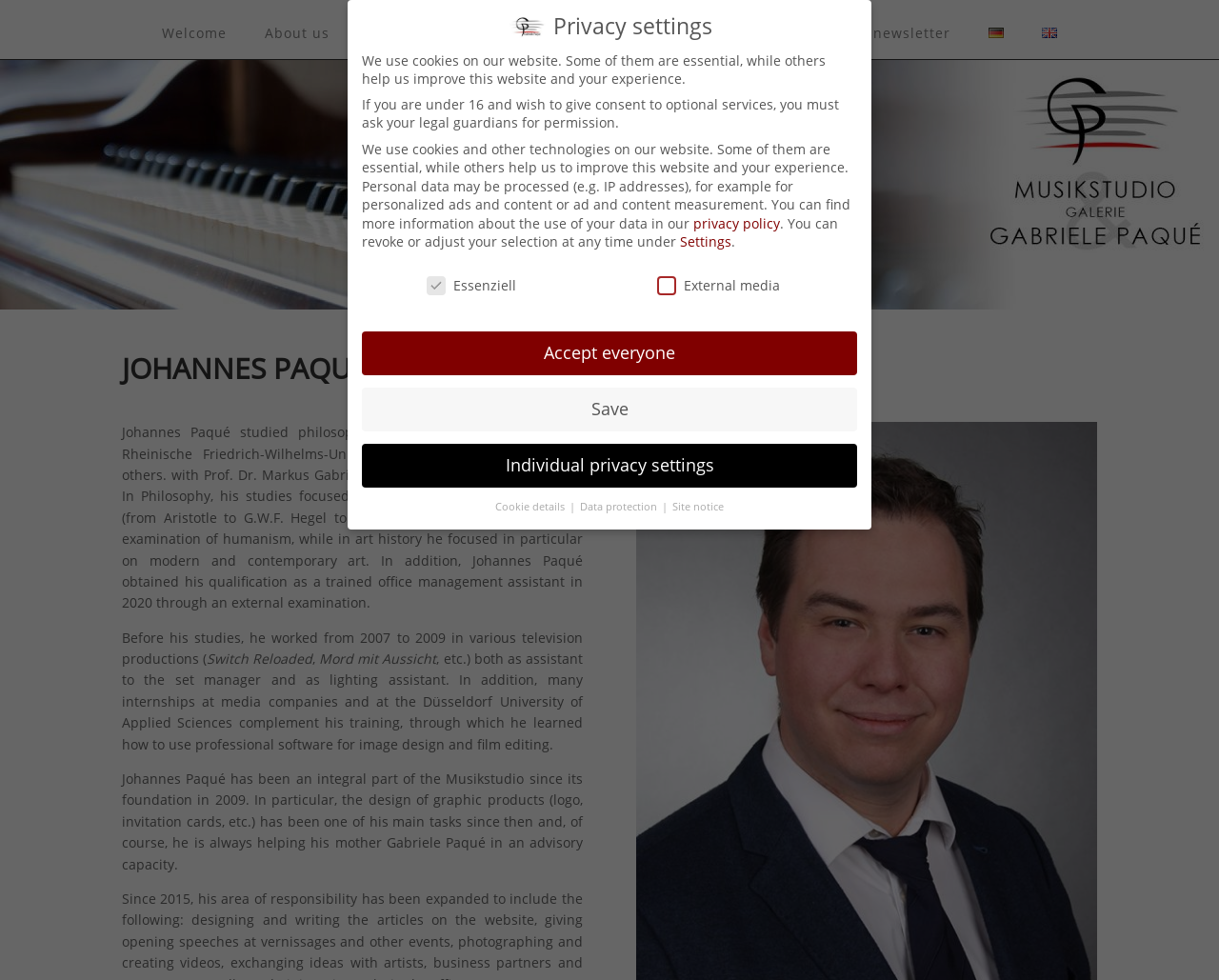Locate the bounding box of the UI element defined by this description: "Save". The coordinates should be given as four float numbers between 0 and 1, formatted as [left, top, right, bottom].

[0.419, 0.772, 0.476, 0.812]